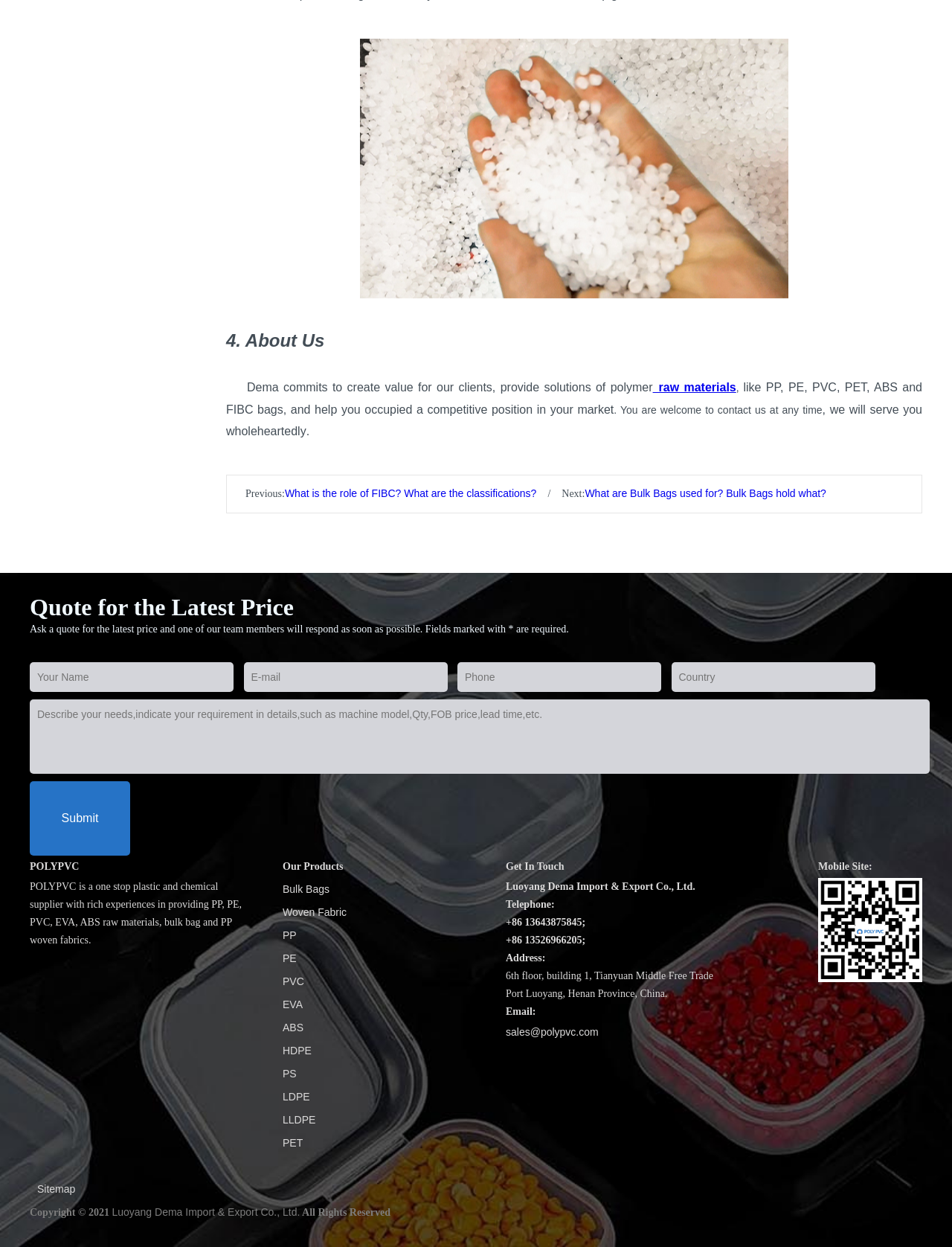Identify the bounding box coordinates of the clickable section necessary to follow the following instruction: "Click the 'What are Bulk Bags used for? Bulk Bags hold what?' link". The coordinates should be presented as four float numbers from 0 to 1, i.e., [left, top, right, bottom].

[0.614, 0.391, 0.868, 0.4]